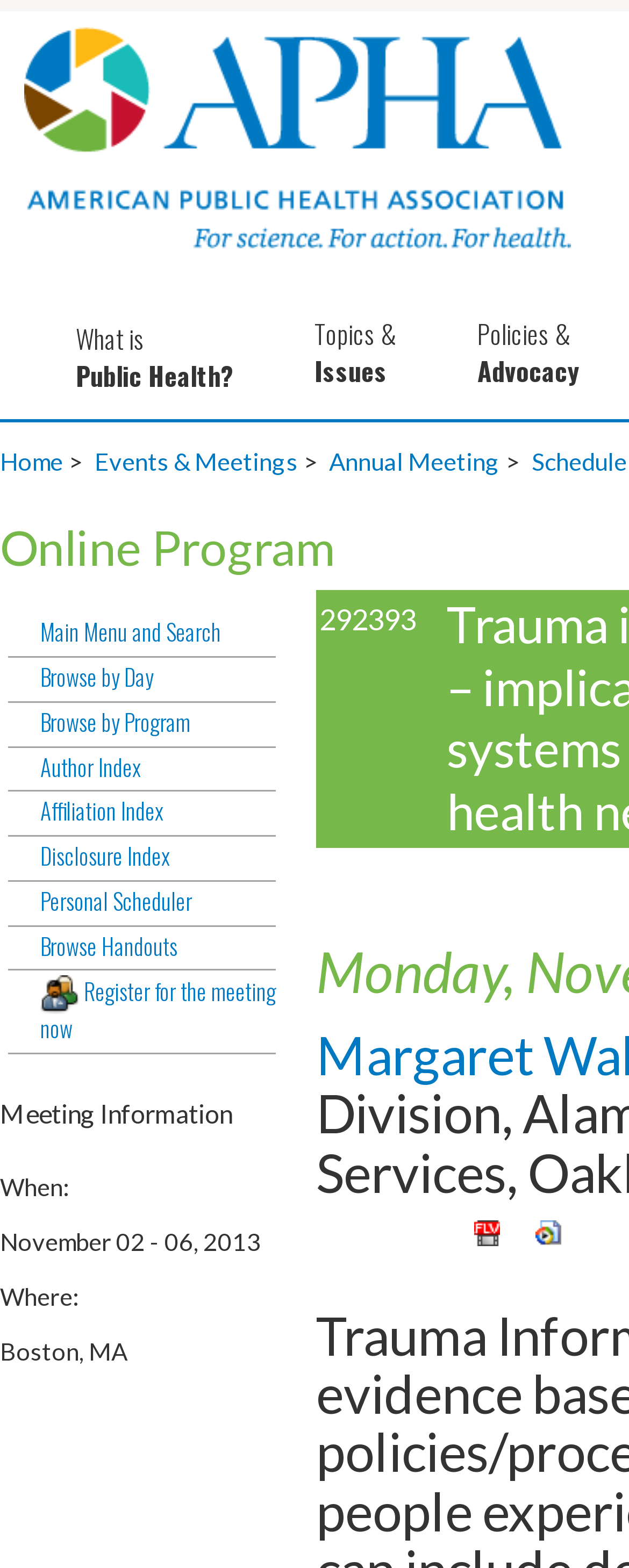Given the description of the UI element: "Social Media Marketing", predict the bounding box coordinates in the form of [left, top, right, bottom], with each value being a float between 0 and 1.

None